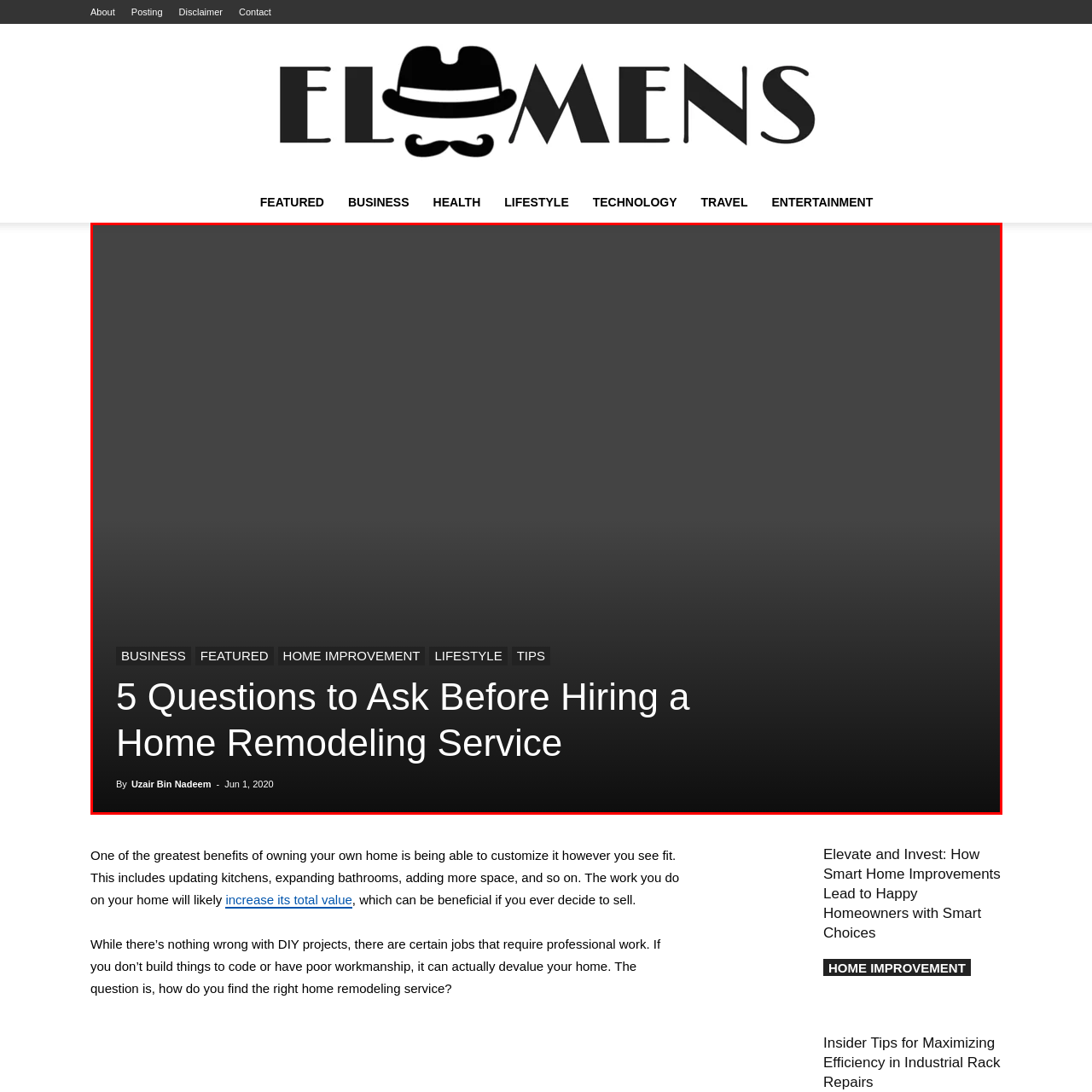How many categories are listed above the title?
Analyze the image within the red bounding box and respond to the question with a detailed answer derived from the visual content.

The categories listed above the title are Business, Featured, Home Improvement, Lifestyle, and Tips. By counting these categories, we can determine that there are 5 categories in total.